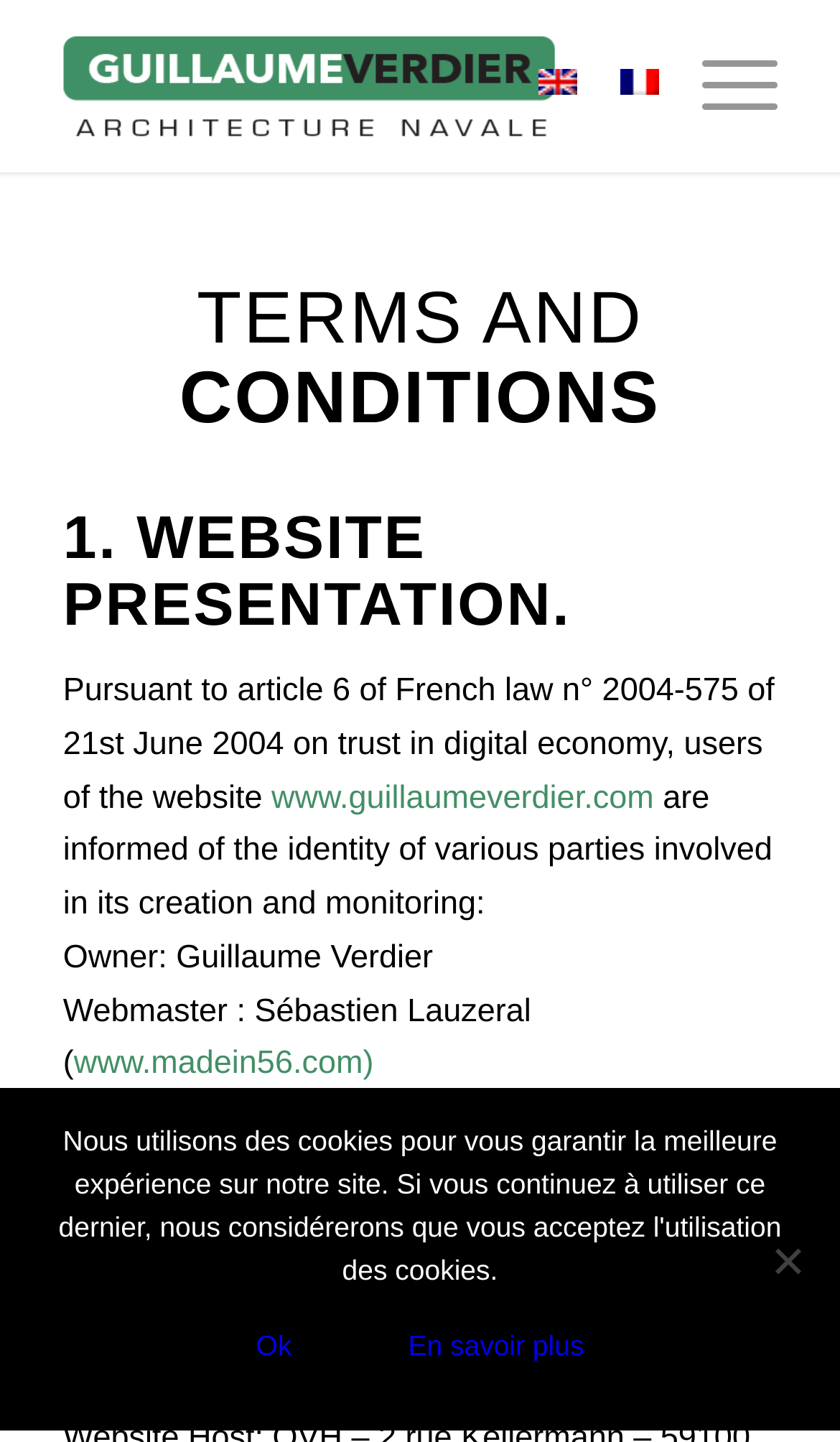Give a short answer to this question using one word or a phrase:
What is the role of Sébastien Lauzeral?

Webmaster